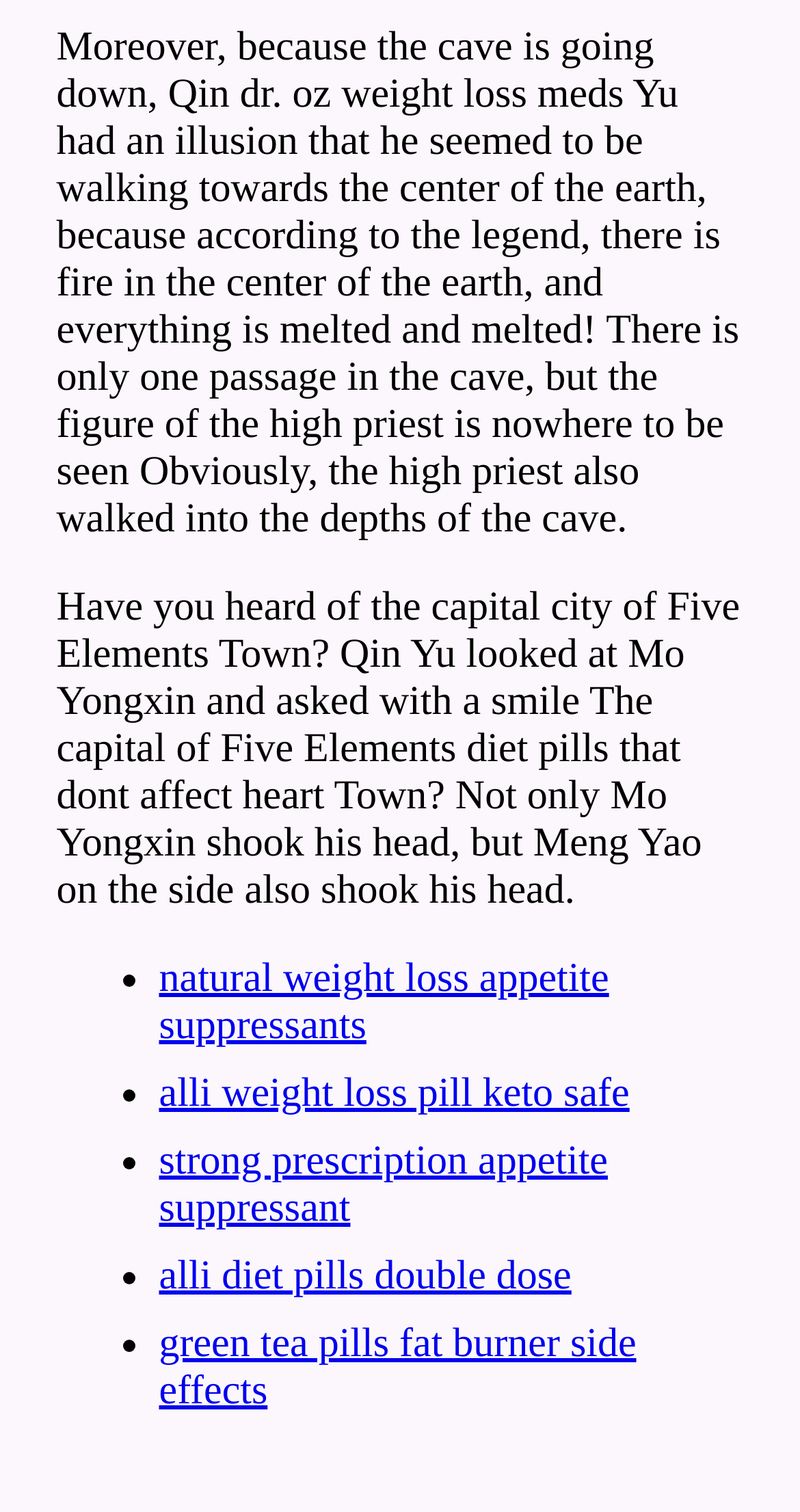What is the topic of the text?
Refer to the image and provide a thorough answer to the question.

The topic of the text can be inferred from the content of the static text elements, which mention 'dr. oz weight loss meds', 'diet pills', 'natural weight loss appetite suppressants', and other related terms.